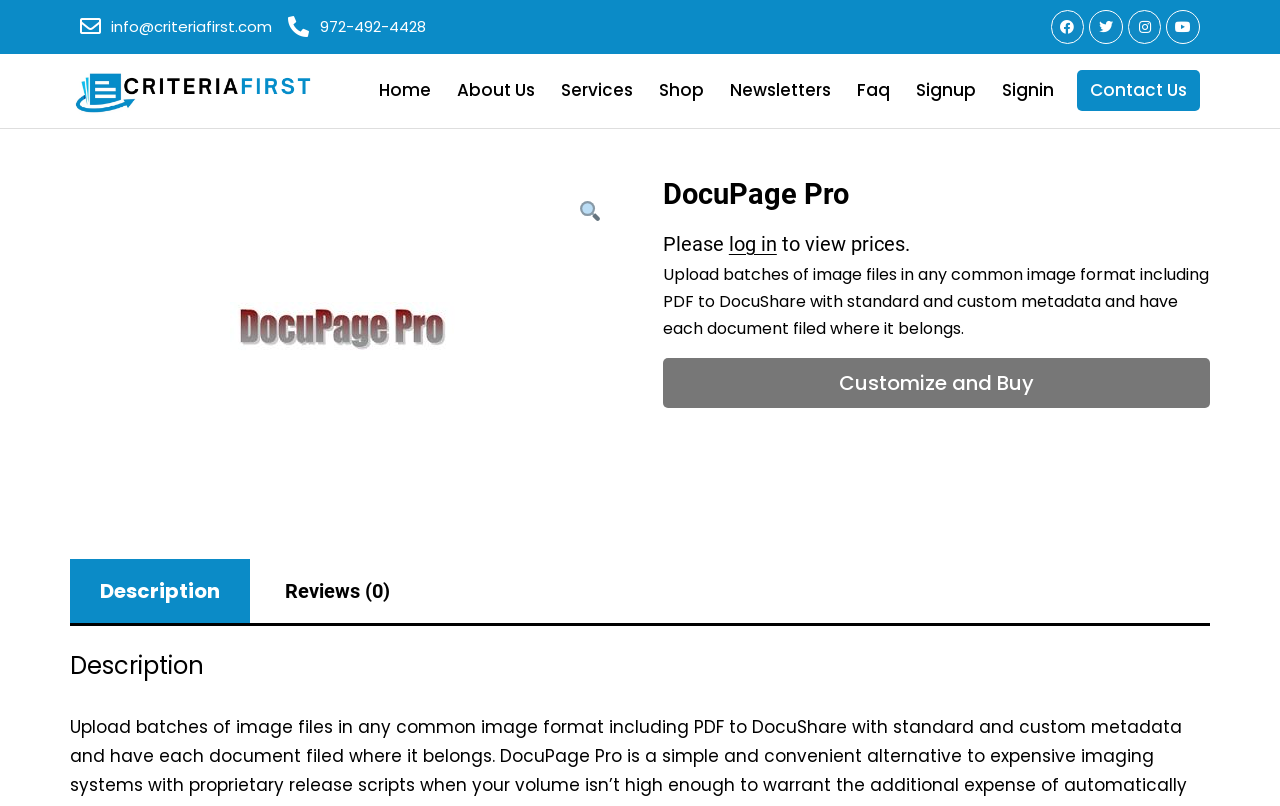Present a detailed account of what is displayed on the webpage.

The webpage is for DocuPage Pro, a product that allows users to upload batches of image files in various formats, including PDF, to DocuShare with standard and custom metadata. 

At the top left, there is a contact information section with the email address "info@criteriafirst.com" and phone number "972-492-4428". On the top right, there are social media links to Facebook, Twitter, Instagram, and Youtube. 

Below the contact information, there is a logo of "criteriafirst" with a link to the homepage. Next to the logo, there is a navigation menu with links to "Home", "About Us", "Services", "Shop", "Newsletters", "Faq", "Signup", "Signin", and "Contact Us". 

On the left side, there is a search icon with a magnifying glass symbol. Below the navigation menu, there is a section dedicated to DocuPage Pro, with a heading "DocuPage Pro" and a link to "Docupage pro". 

To the right of the DocuPage Pro section, there is a call-to-action to log in to view prices. Below this, there is a brief description of the product, stating that it allows users to upload batches of image files in various formats to DocuShare with standard and custom metadata. 

There is a prominent "Customize and Buy" button below the product description. Underneath, there is a tab list with two tabs: "Description" and "Reviews (0)". The "Description" tab is not selected, and the "Reviews" tab shows that there are no reviews.